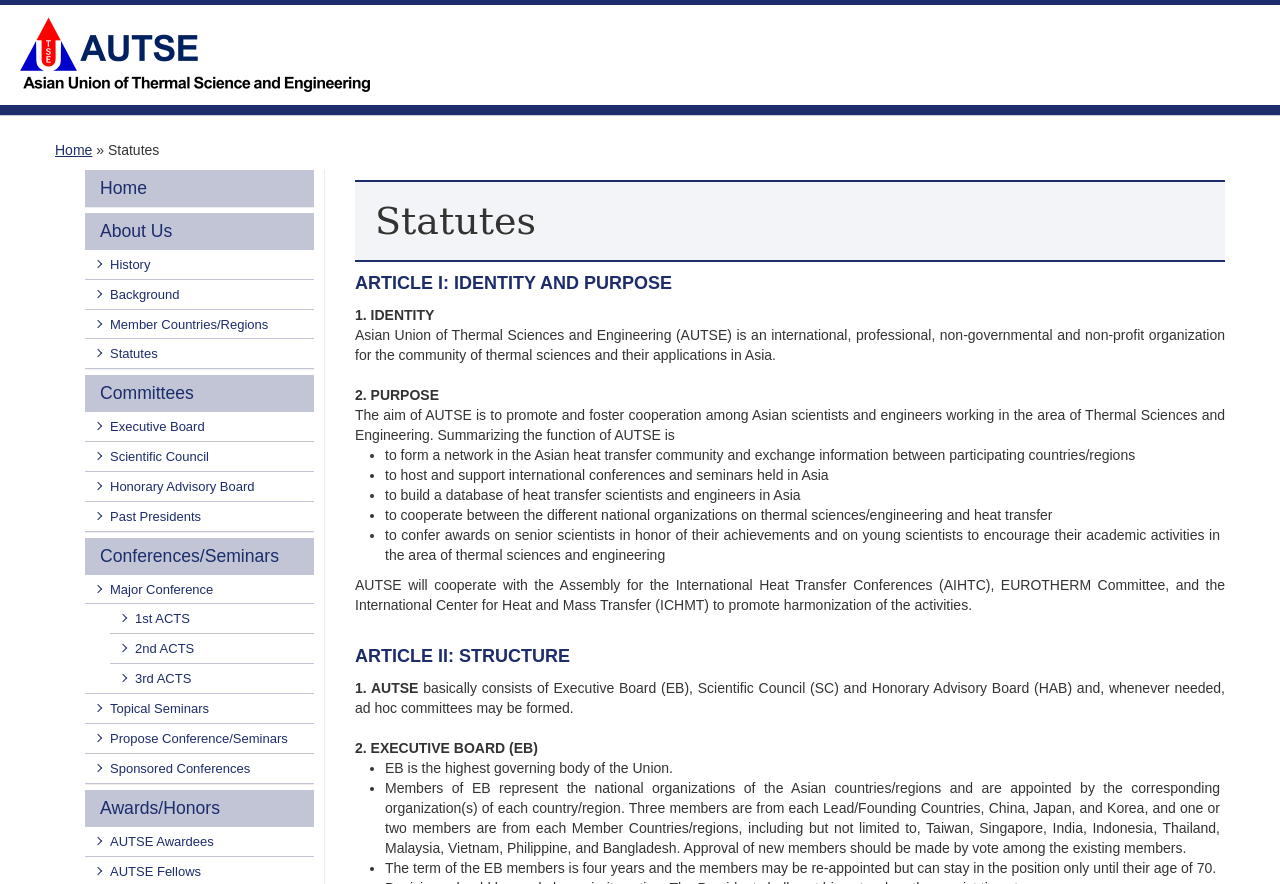Summarize the webpage comprehensively, mentioning all visible components.

The webpage is about the statutes of AUTSE (Asian Union of Thermal Sciences and Engineering). At the top left corner, there is a link "Back Home" with an accompanying image. To the right of this link, there is a navigation menu with links to "Home", "About Us", "History", "Background", "Member Countries/Regions", "Statutes", "Committees", "Executive Board", "Scientific Council", "Honorary Advisory Board", "Past Presidents", "Conferences/Seminars", "Awards/Honors", and other related pages.

Below the navigation menu, there is a header section with a heading "Statutes" and a subheading "ARTICLE I: IDENTITY AND PURPOSE". This section describes the identity and purpose of AUTSE, including its aim to promote cooperation among Asian scientists and engineers working in the area of thermal sciences and engineering.

The purpose of AUTSE is listed in a bullet point format, including forming a network in the Asian heat transfer community, hosting and supporting international conferences and seminars, building a database of heat transfer scientists and engineers in Asia, cooperating between national organizations, and conferring awards on senior and young scientists.

The next section is "ARTICLE II: STRUCTURE", which describes the structure of AUTSE, including the Executive Board, Scientific Council, and Honorary Advisory Board. The Executive Board is the highest governing body of the Union, and its members represent national organizations of Asian countries/regions. The term of the EB members is four years, and they may be re-appointed but can stay in the position only until their age of 70.